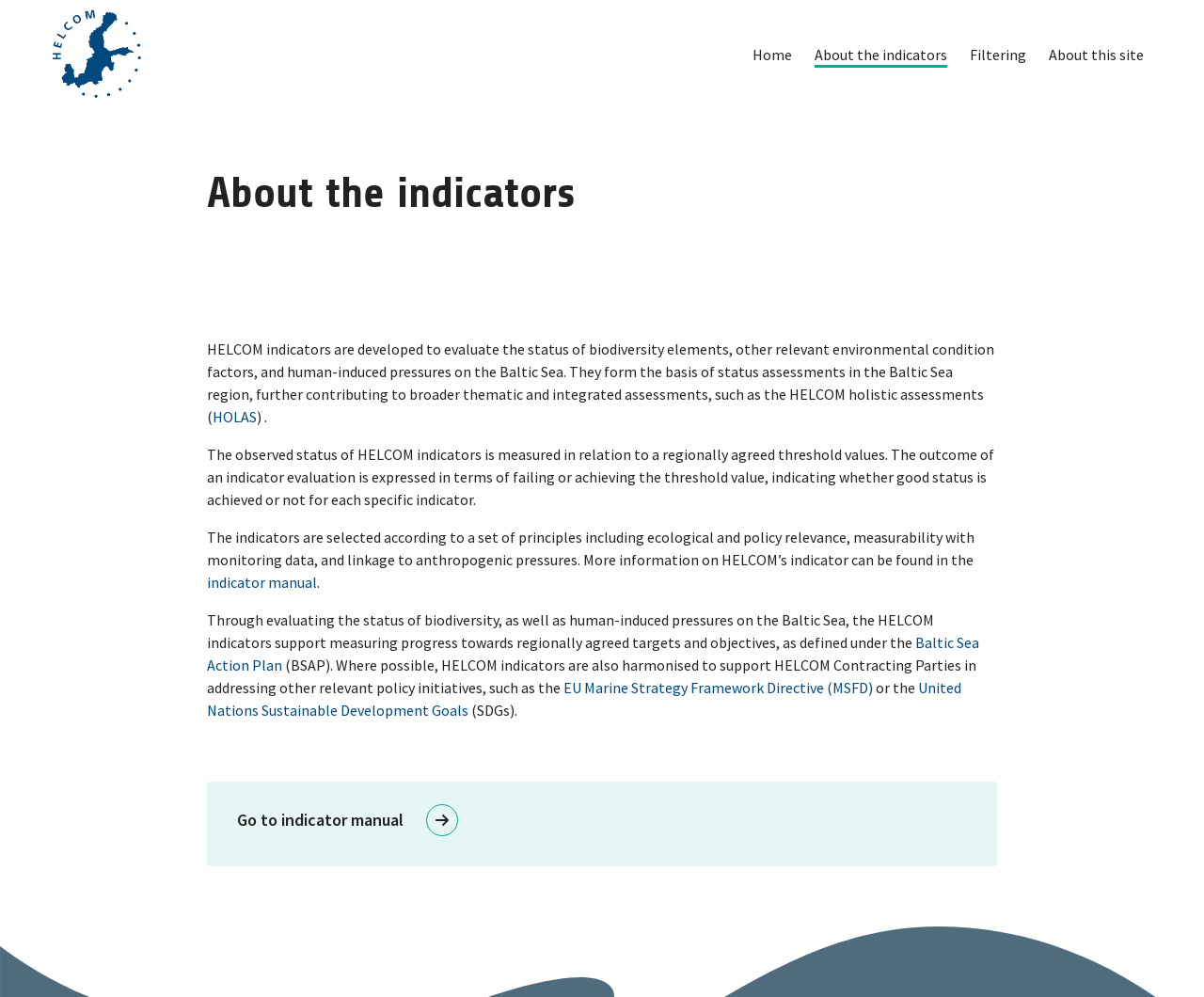What is the relation between HELCOM indicators and HOLAS?
Provide a fully detailed and comprehensive answer to the question.

HELCOM indicators form the basis of status assessments in the Baltic Sea region, further contributing to broader thematic and integrated assessments, such as the HELCOM holistic assessments (HOLAS).